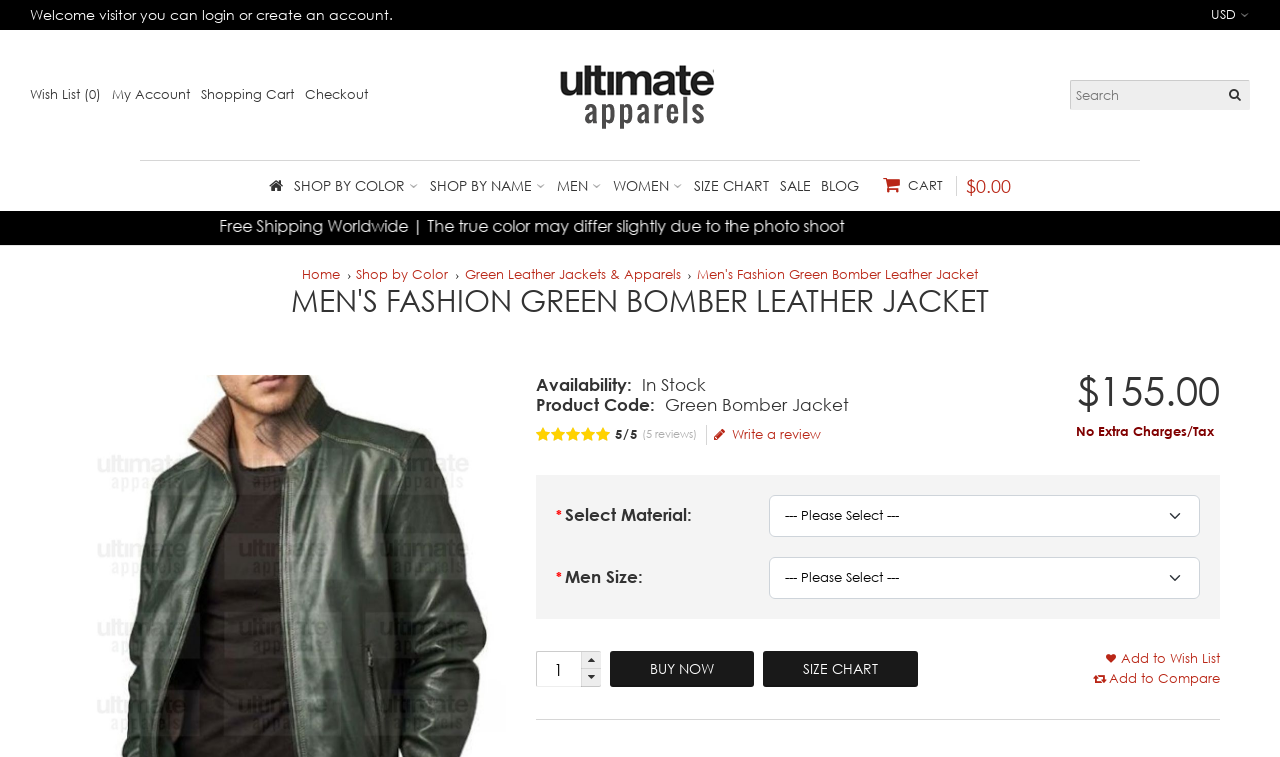Find and generate the main title of the webpage.

MEN'S FASHION GREEN BOMBER LEATHER JACKET